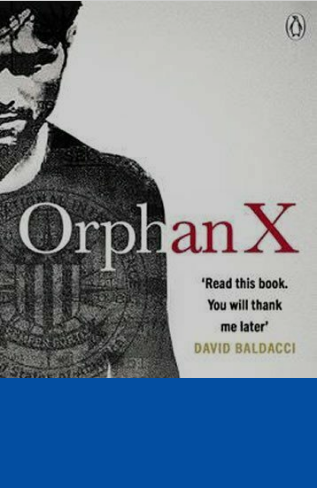Respond with a single word or phrase to the following question:
Who is the author quoted on the book cover?

David Baldacci